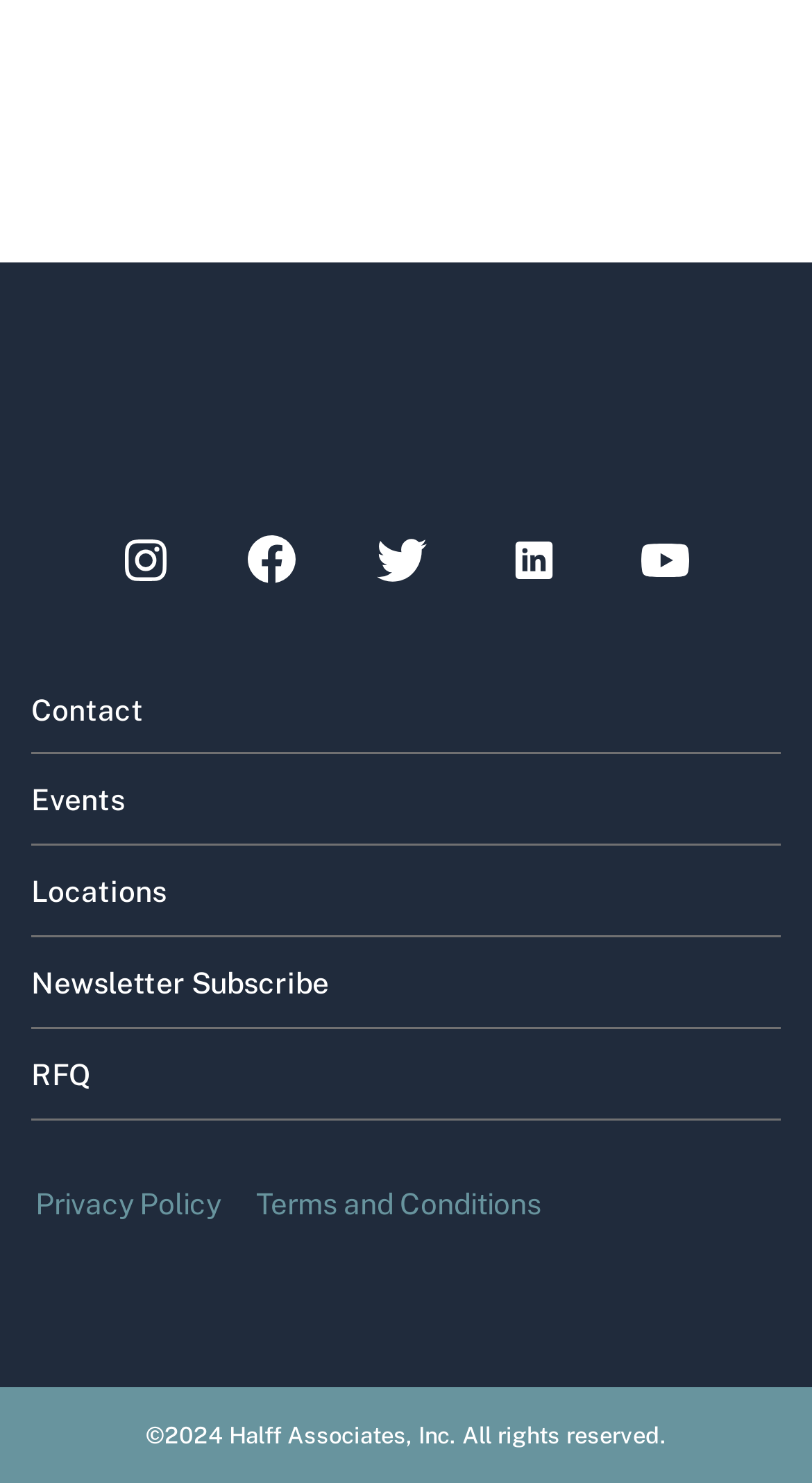Give a one-word or short phrase answer to the question: 
What is the company name?

Halff